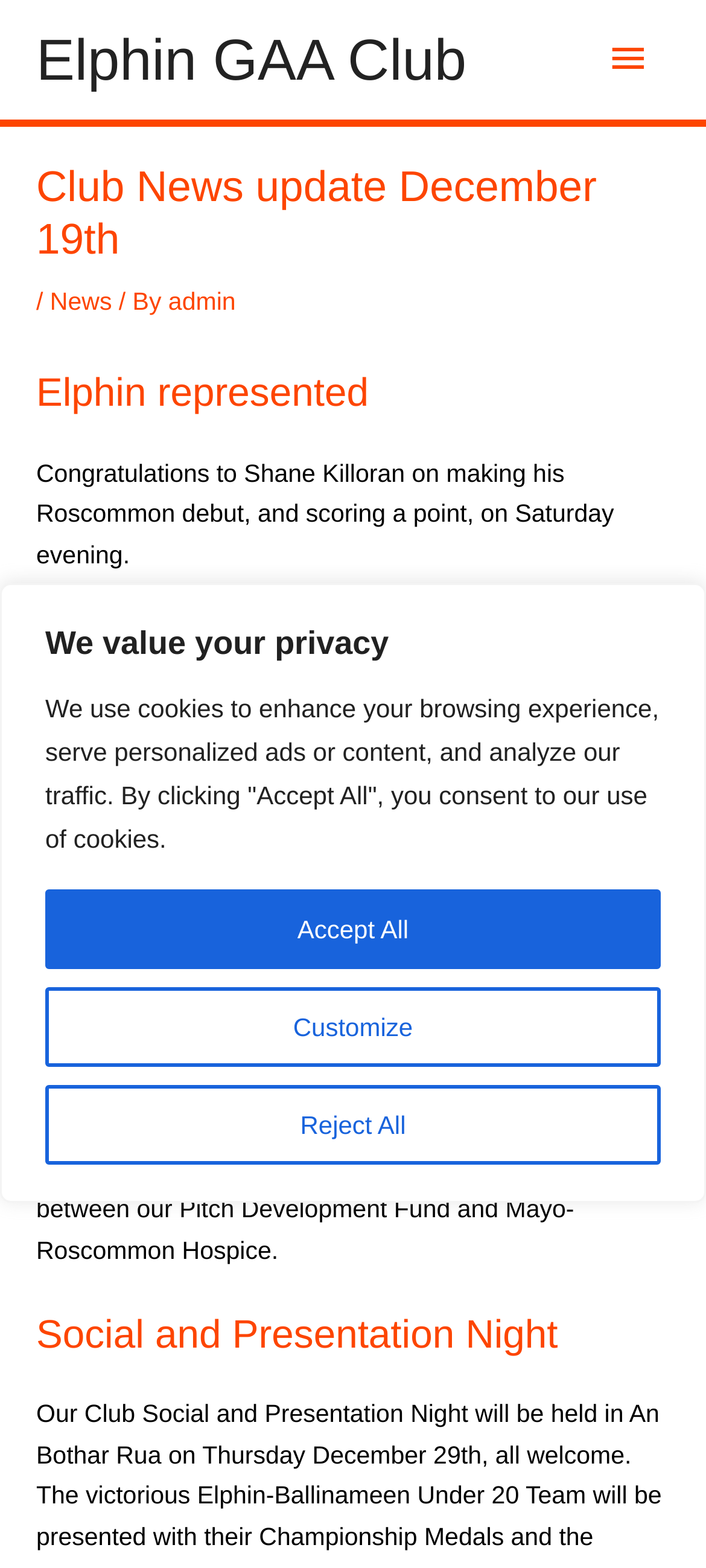Please specify the bounding box coordinates of the region to click in order to perform the following instruction: "Visit the Elphin GAA Club page".

[0.051, 0.017, 0.661, 0.059]